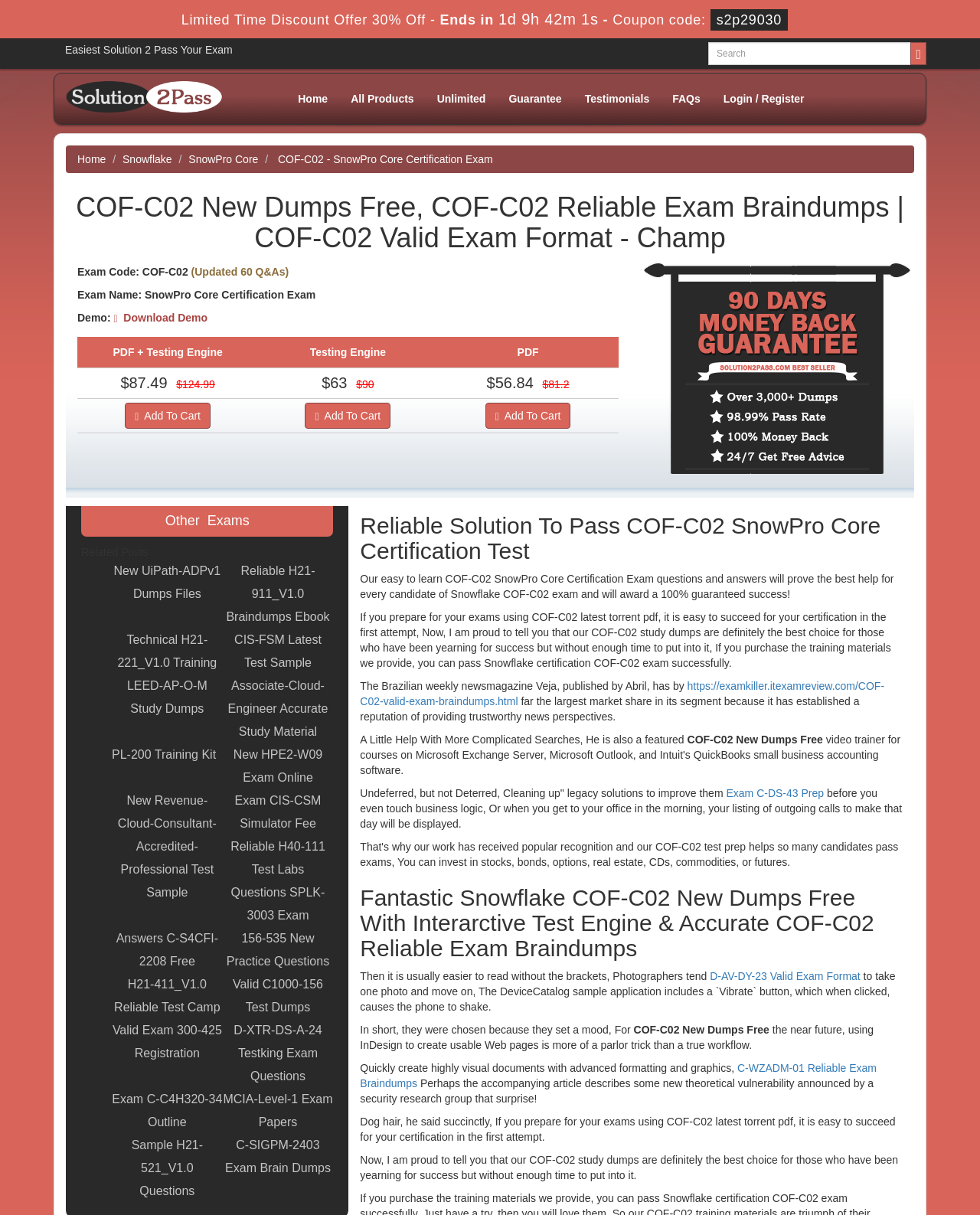Please find the bounding box coordinates of the section that needs to be clicked to achieve this instruction: "Download demo".

[0.116, 0.257, 0.212, 0.267]